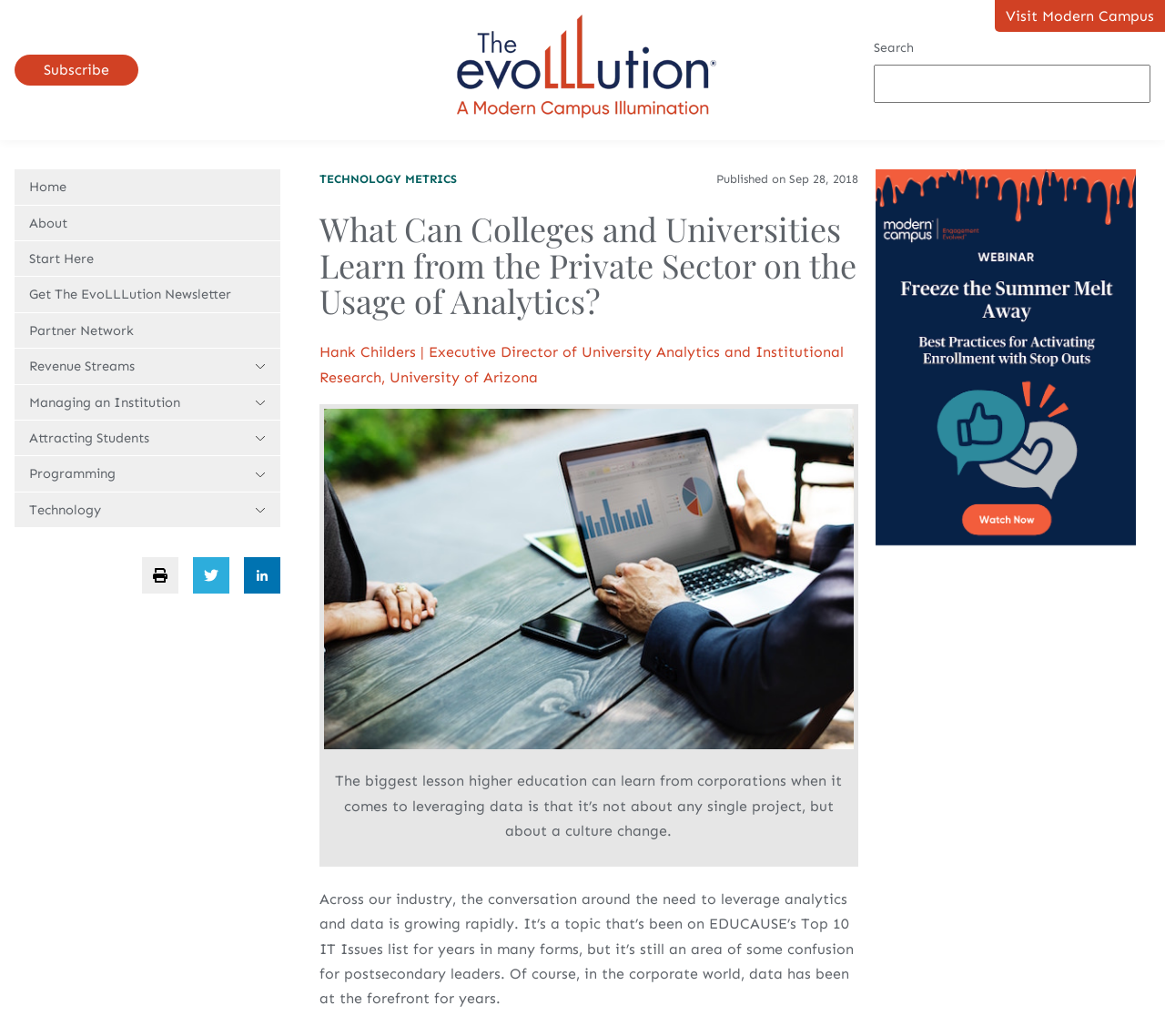Find the bounding box coordinates of the element to click in order to complete the given instruction: "Print the page."

[0.122, 0.538, 0.153, 0.573]